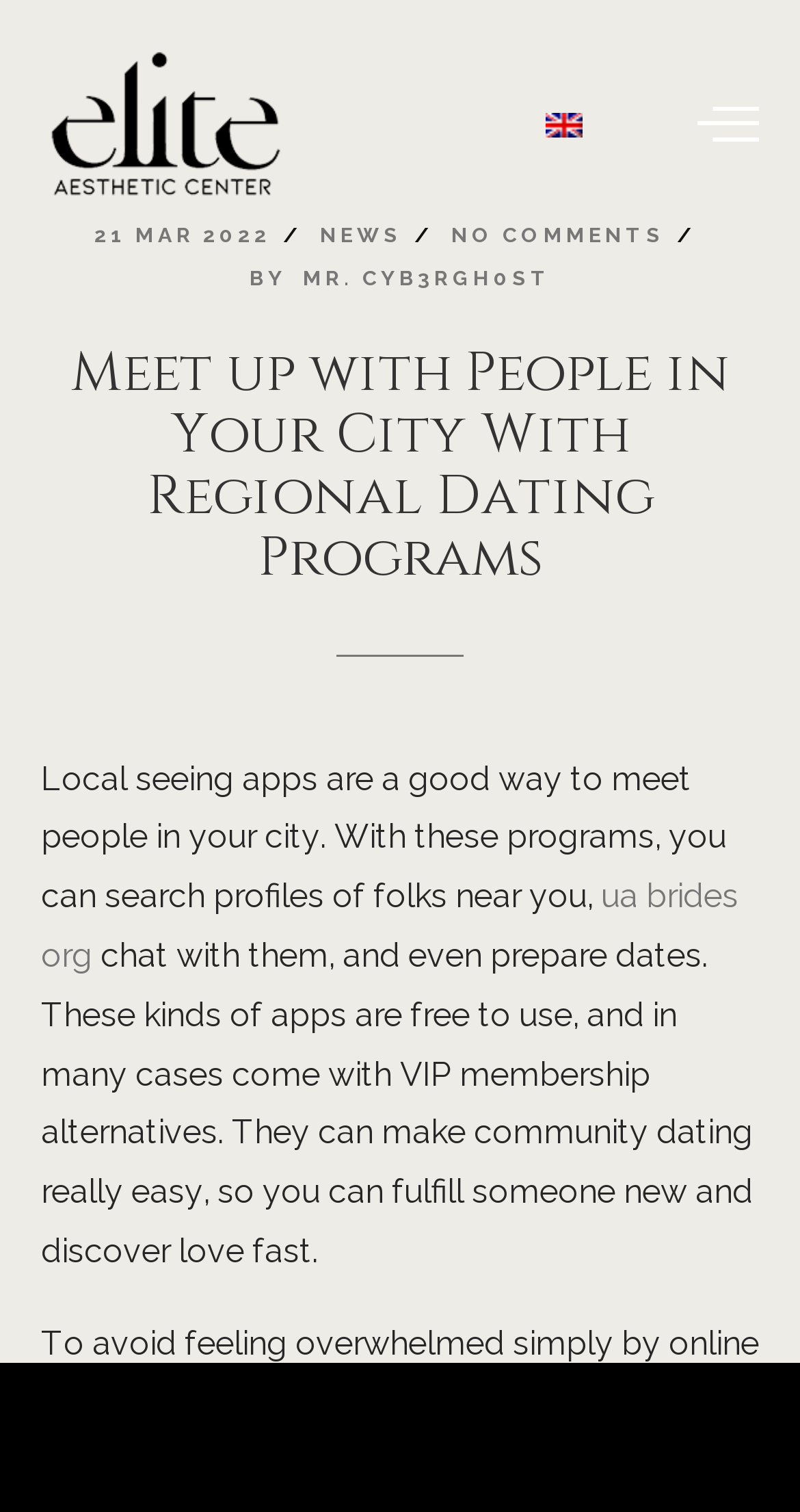Answer the question below using just one word or a short phrase: 
What is the purpose of local dating apps?

To meet people in your city